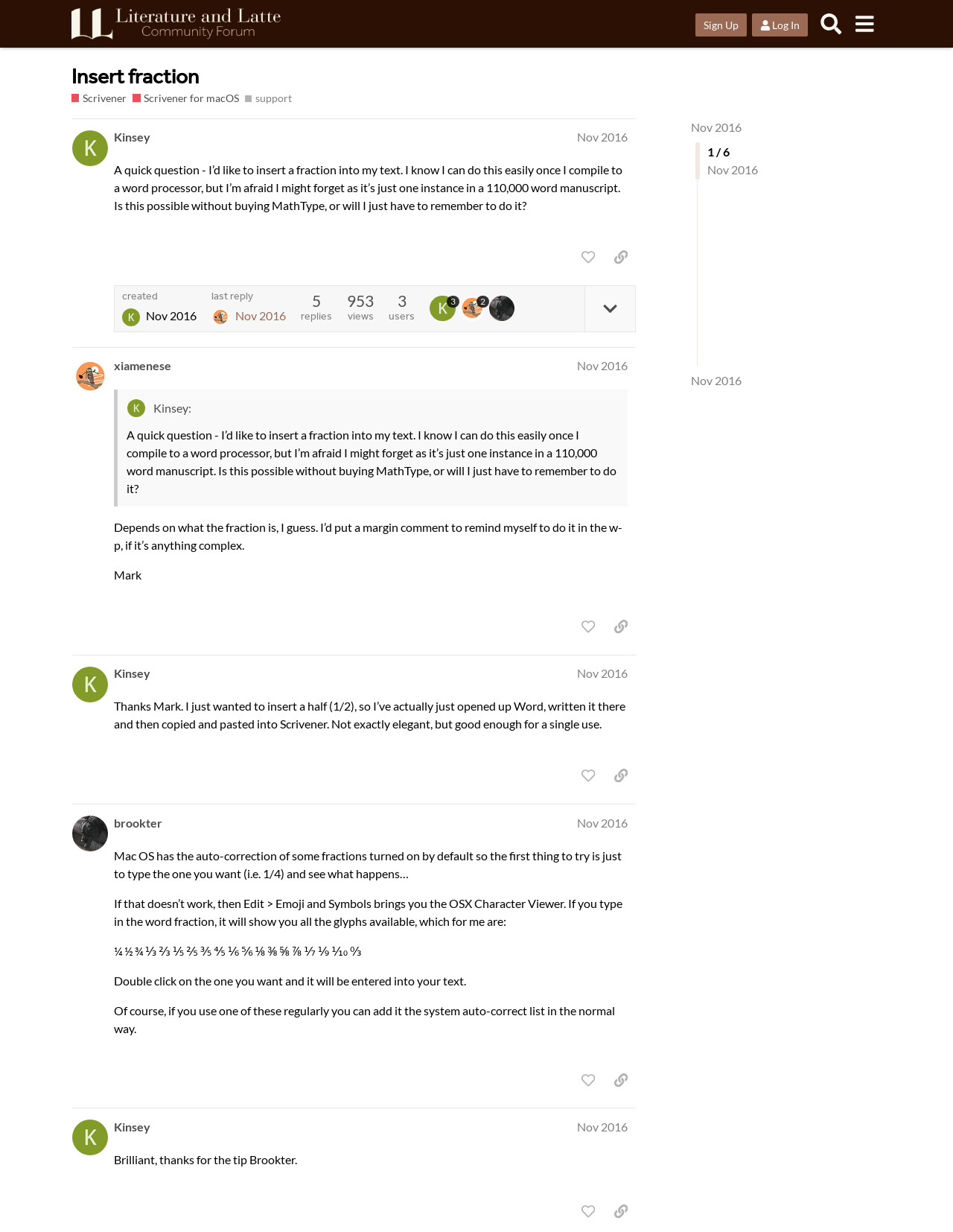Answer the question with a single word or phrase: 
What is the method suggested by brookter to insert a fraction?

Using Mac OS auto-correction